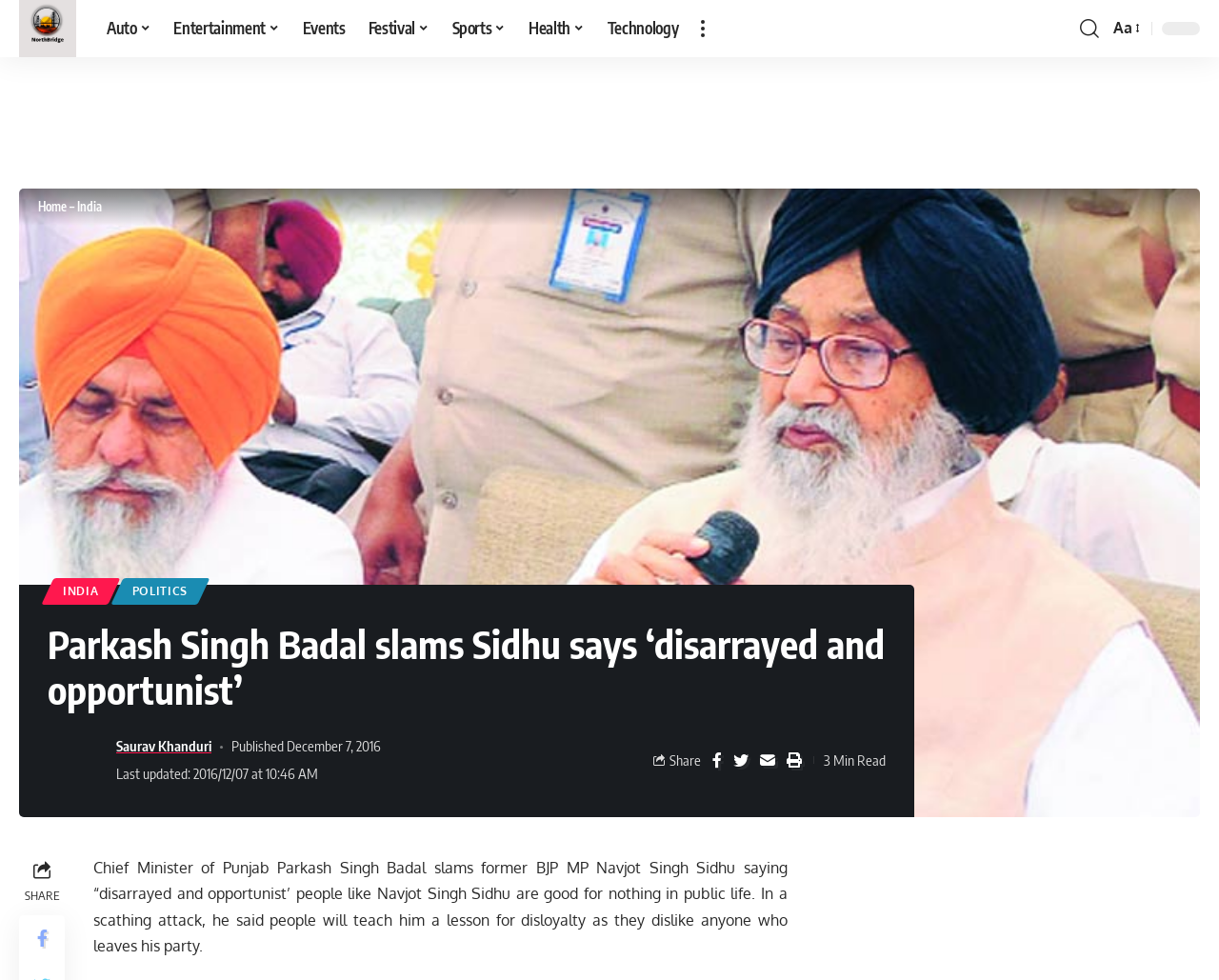Please determine the heading text of this webpage.

Parkash Singh Badal slams Sidhu says ‘disarrayed and opportunist’